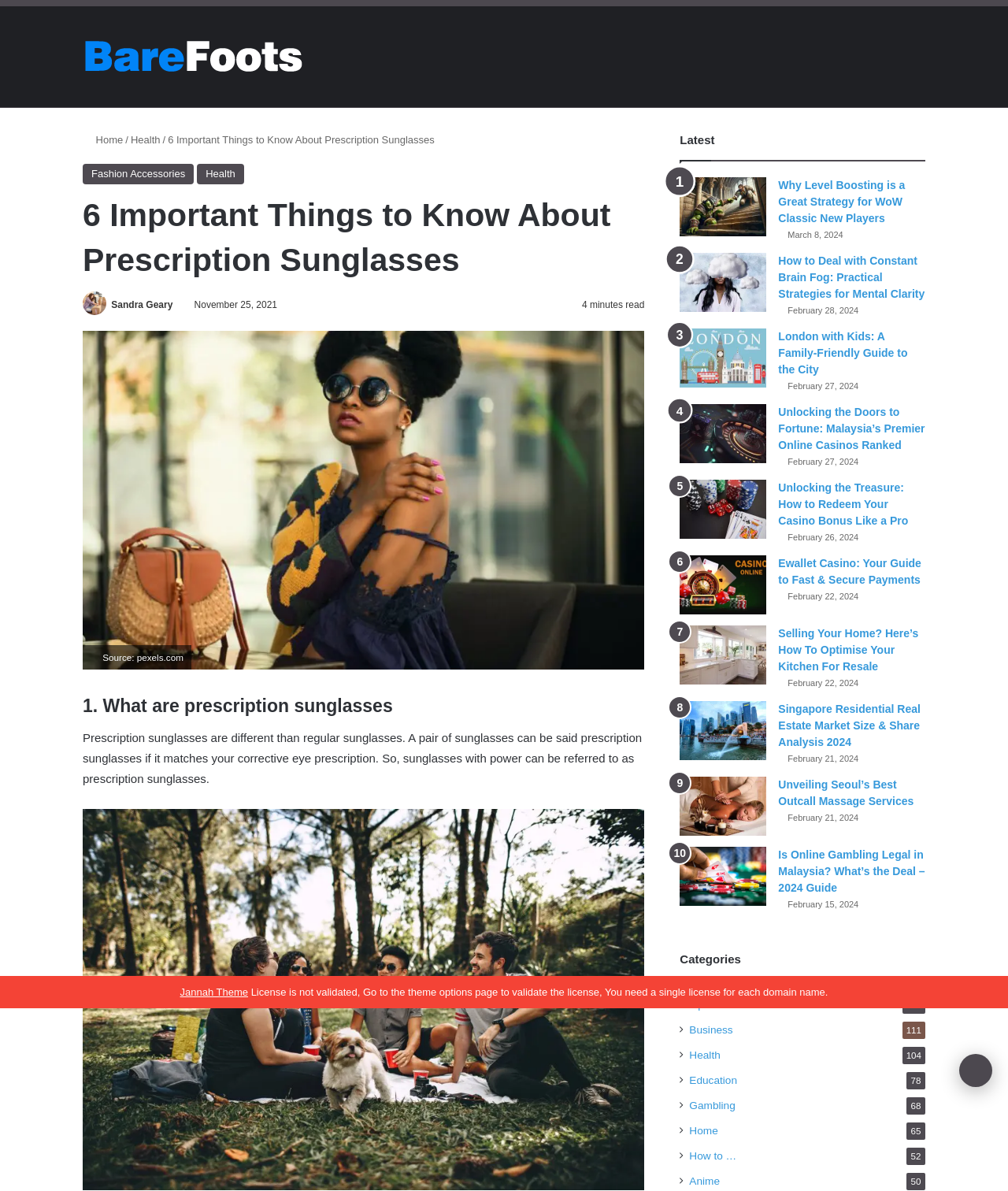Find the bounding box coordinates of the area to click in order to follow the instruction: "Click on the 'Cloud and Colocation' link".

None